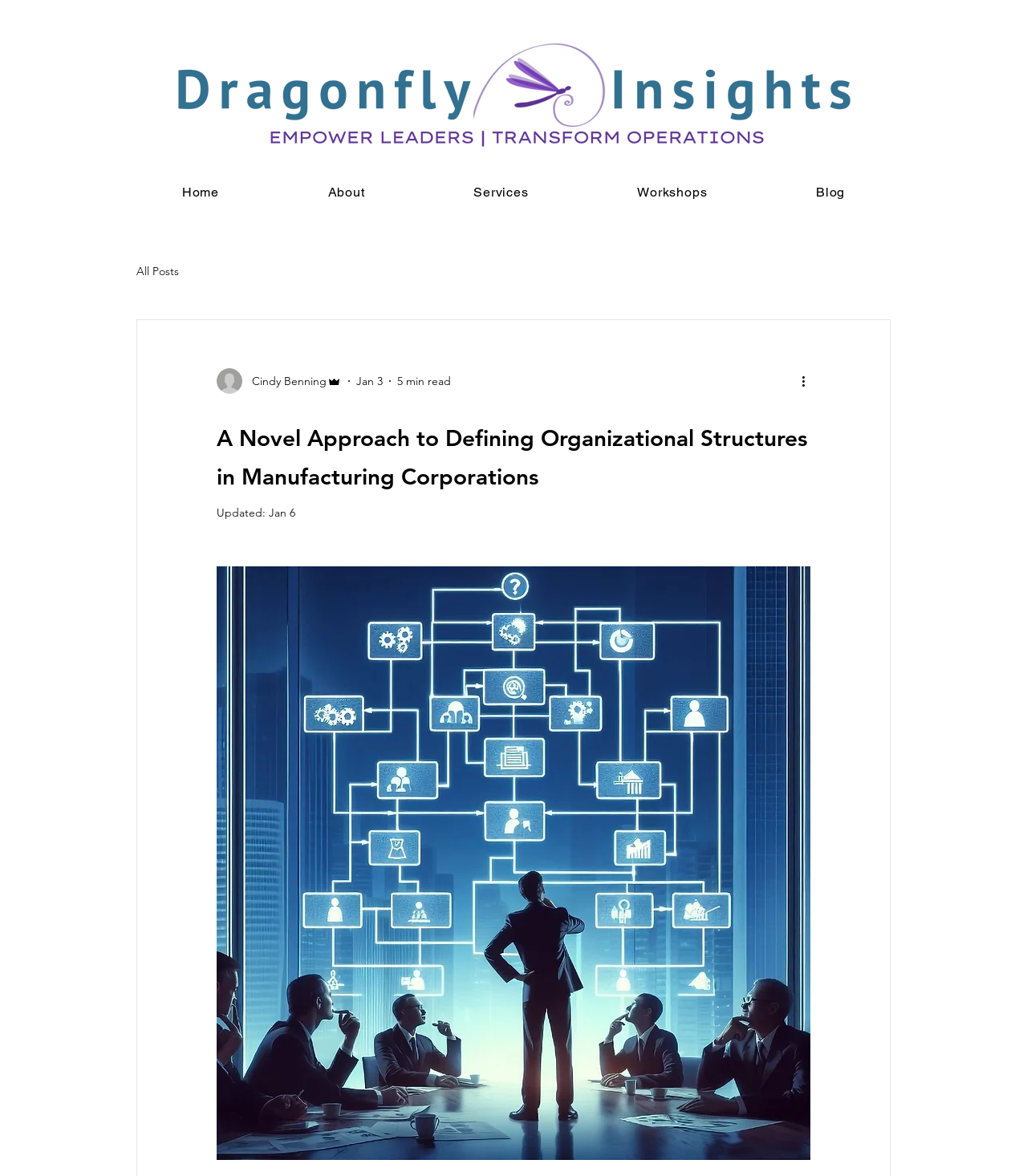Identify the bounding box coordinates of the region that needs to be clicked to carry out this instruction: "Click the A Novel Approach to Defining Organizational Structures in Manufacturing Corporations heading". Provide these coordinates as four float numbers ranging from 0 to 1, i.e., [left, top, right, bottom].

[0.211, 0.353, 0.789, 0.419]